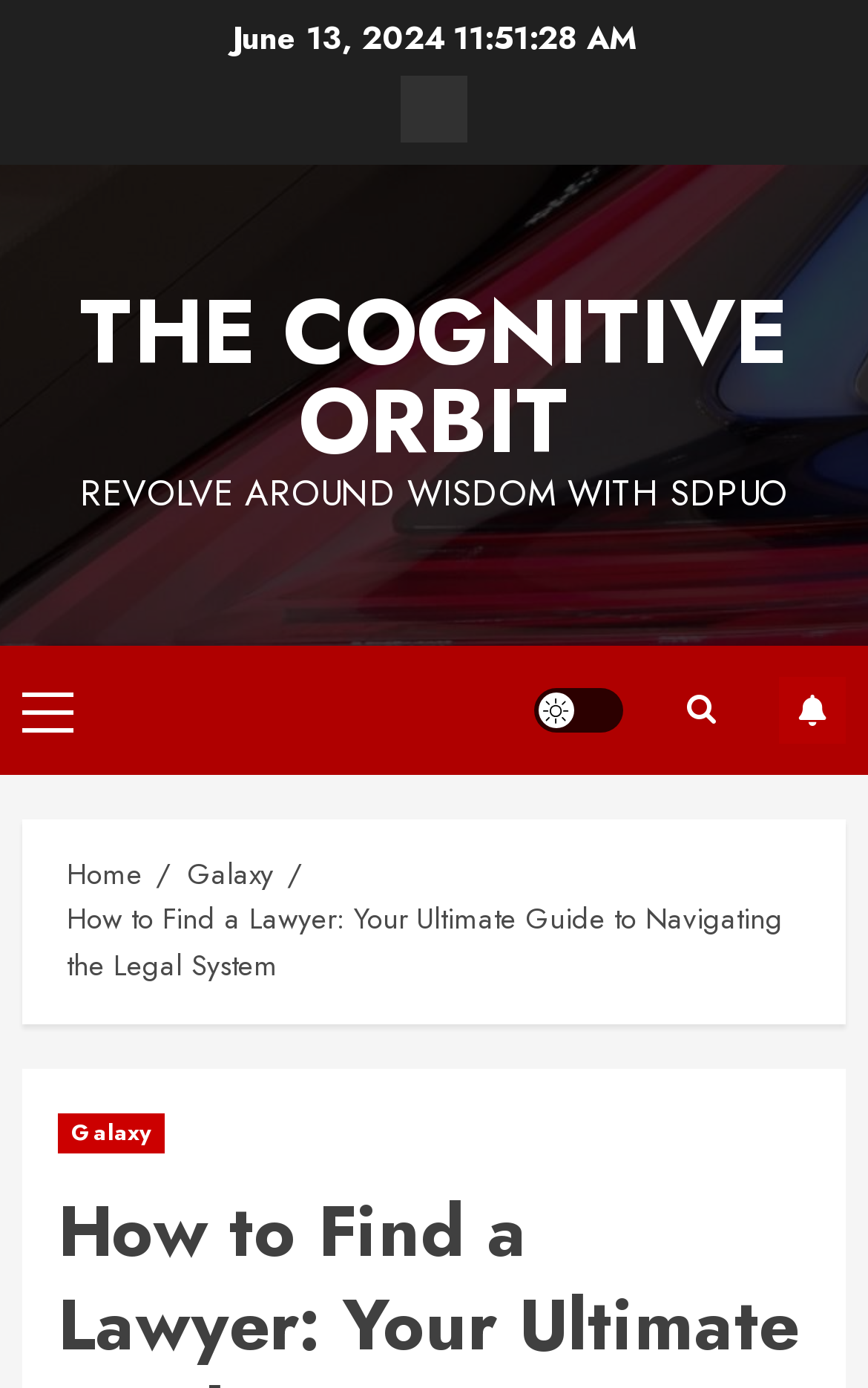Provide the bounding box coordinates of the HTML element described as: "Home". The bounding box coordinates should be four float numbers between 0 and 1, i.e., [left, top, right, bottom].

[0.077, 0.614, 0.164, 0.646]